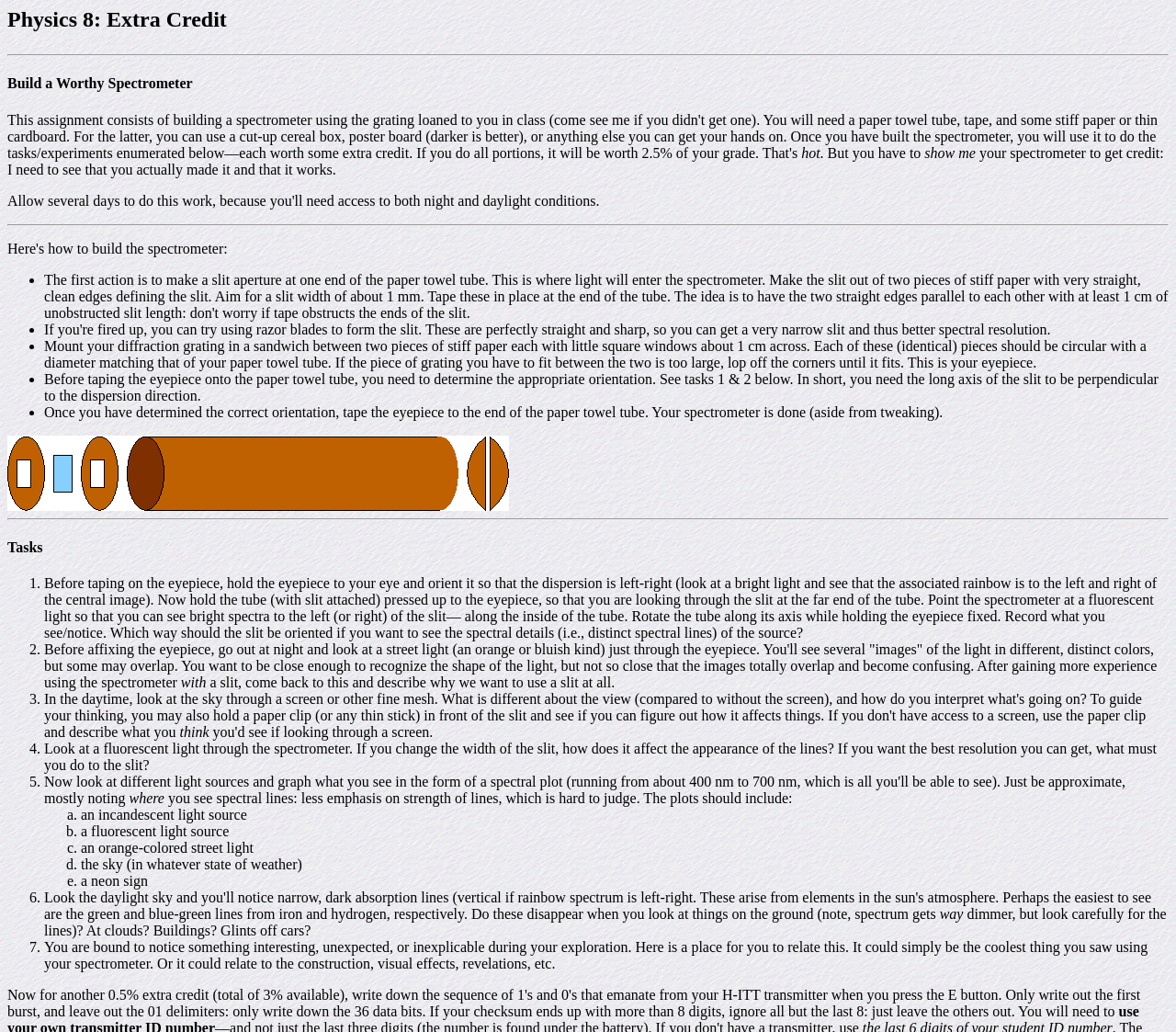What is the final task on the webpage?
Please give a detailed and elaborate answer to the question.

The final task on the webpage is to relate something interesting, unexpected, or inexplicable that you noticed during your exploration using the spectrometer. This could be the coolest thing you saw or something related to the construction, visual effects, or revelations.